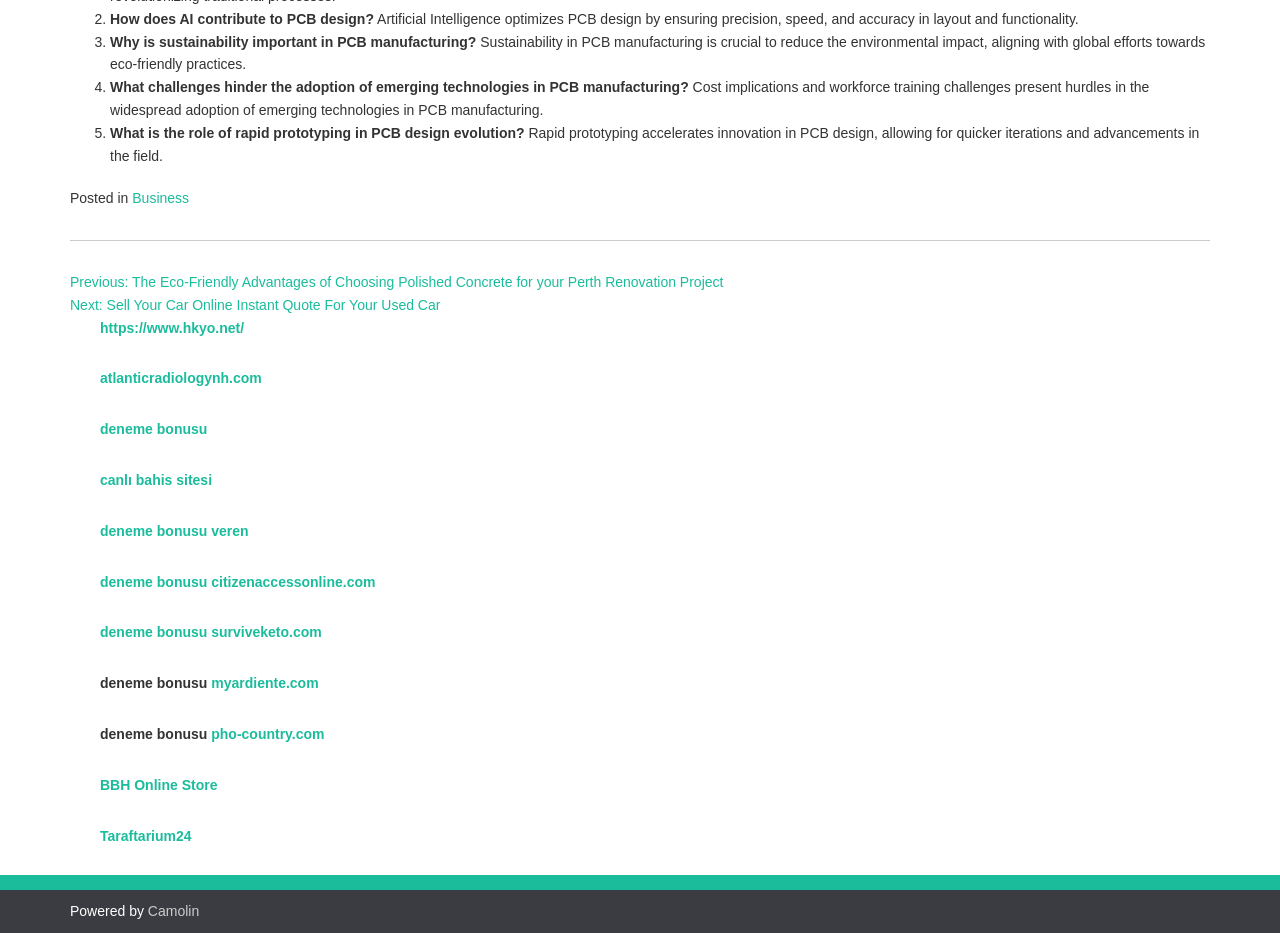Please provide the bounding box coordinates for the element that needs to be clicked to perform the following instruction: "Click on 'Previous: The Eco-Friendly Advantages of Choosing Polished Concrete for your Perth Renovation Project'". The coordinates should be given as four float numbers between 0 and 1, i.e., [left, top, right, bottom].

[0.055, 0.294, 0.565, 0.311]